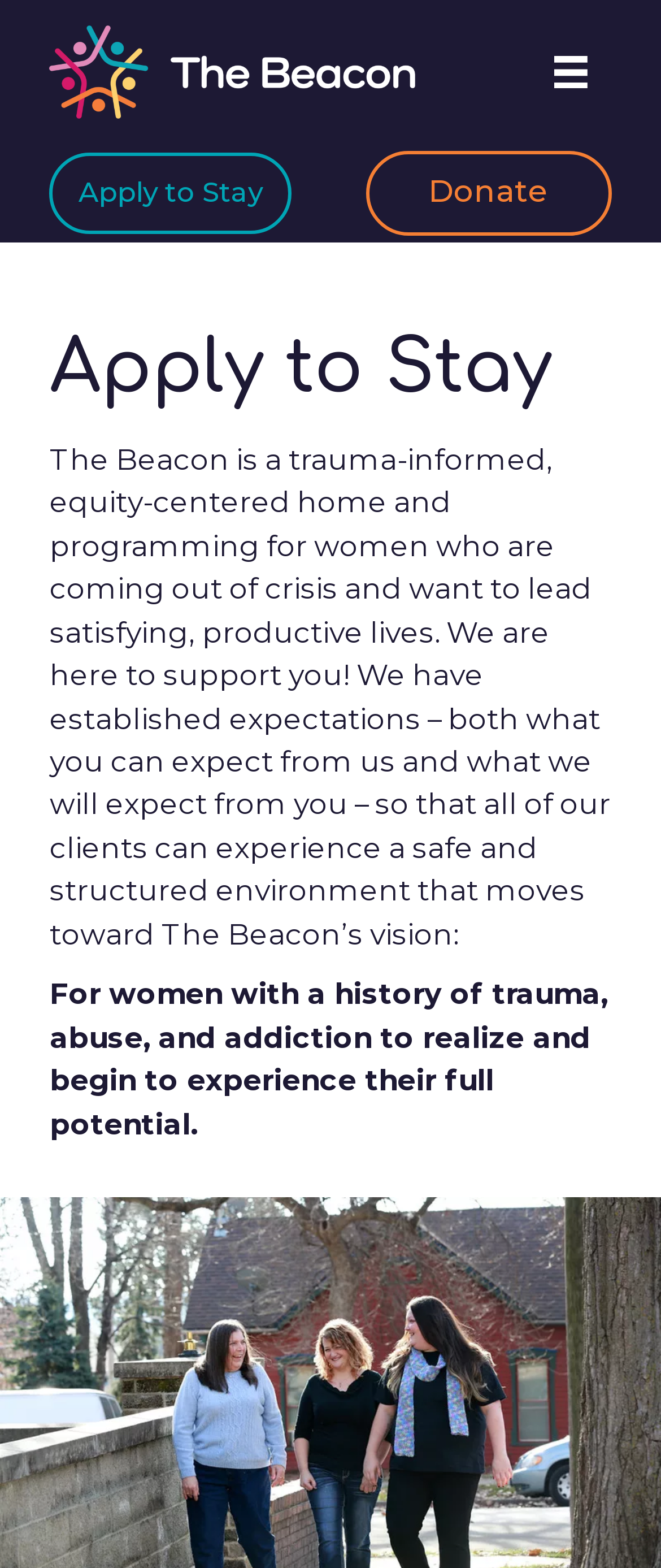What is the purpose of The Beacon?
Offer a detailed and exhaustive answer to the question.

The purpose of The Beacon can be inferred from the text 'The Beacon is a trauma-informed, equity-centered home and programming for women who are coming out of crisis and want to lead satisfying, productive lives.' This text suggests that The Beacon is an organization that supports women who are coming out of crisis and want to lead better lives.